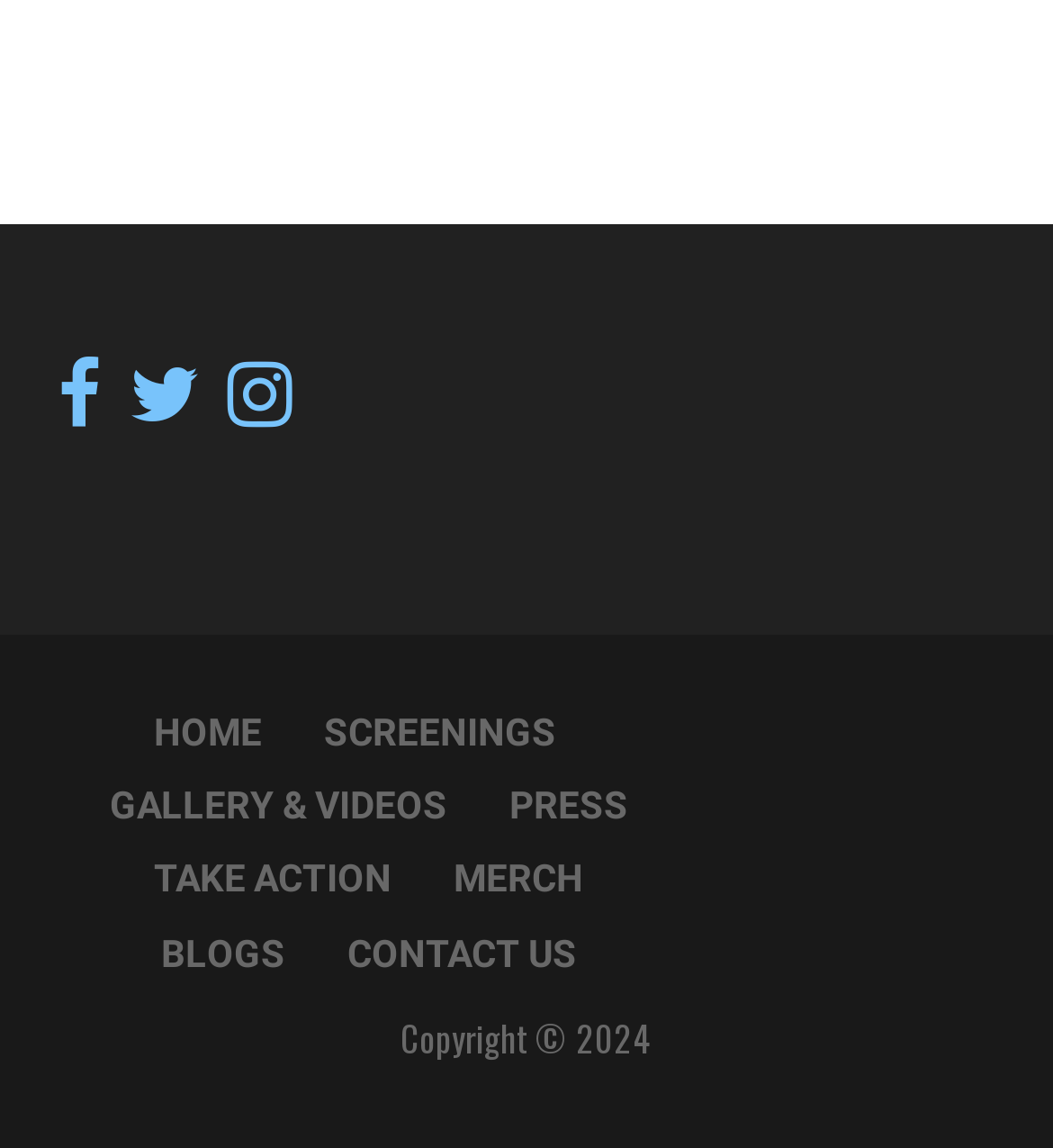Identify the bounding box coordinates of the area you need to click to perform the following instruction: "visit the blog".

[0.153, 0.811, 0.271, 0.863]